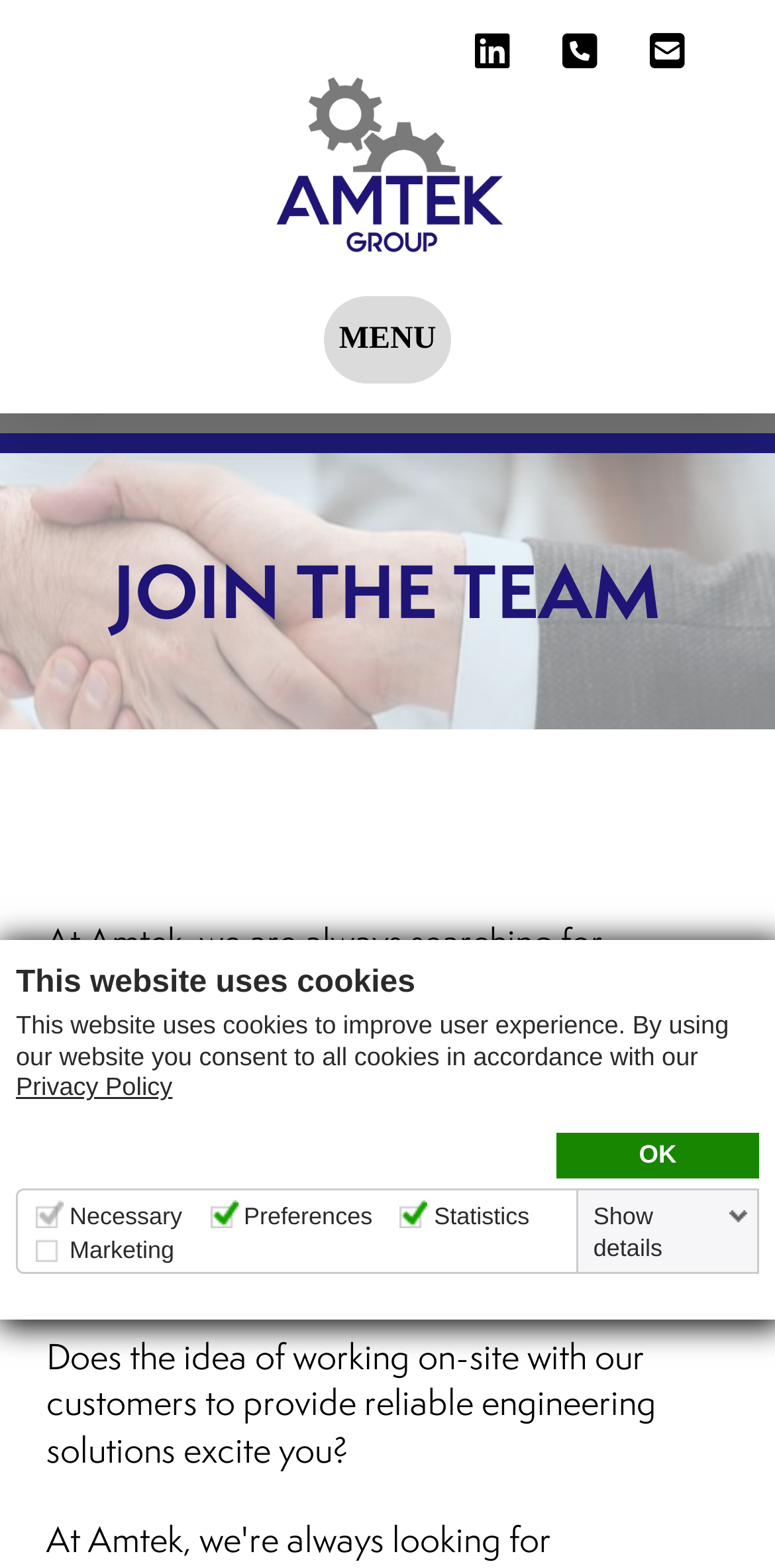Can you identify and provide the main heading of the webpage?

JOIN THE TEAM